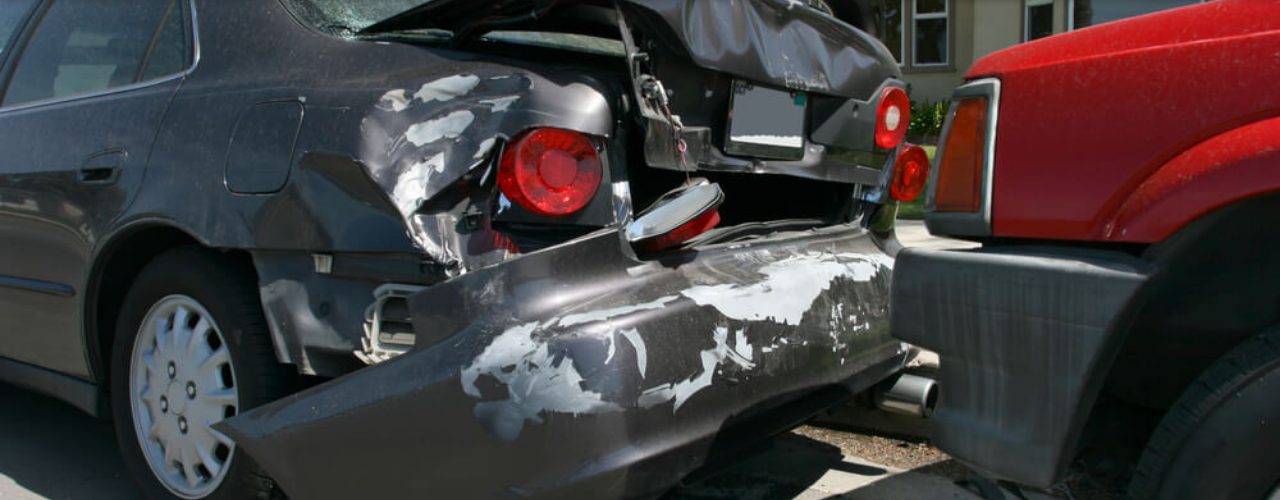Describe every detail you can see in the image.

The image depicts a serious motor vehicle collision, showcasing two vehicles that have been significantly damaged due to an accident. In the foreground, a dark-colored sedan features prominent rear-end damage: the back bumper is crumpled, the taillights have been shattered, and paint is scraped off, revealing bare metal. The unique curvature of the damaged bodywork suggests a forceful impact. Next to it, a red SUV is visibly impacted at its front, indicating it was involved in the same collision. The scene conveys the aftermath of an unfortunate event, which is relevant to the services offered by personal injury and wrongful death attorneys. This imagery underscores the legal complexities following such incidents and highlights the importance of legal support for those affected.